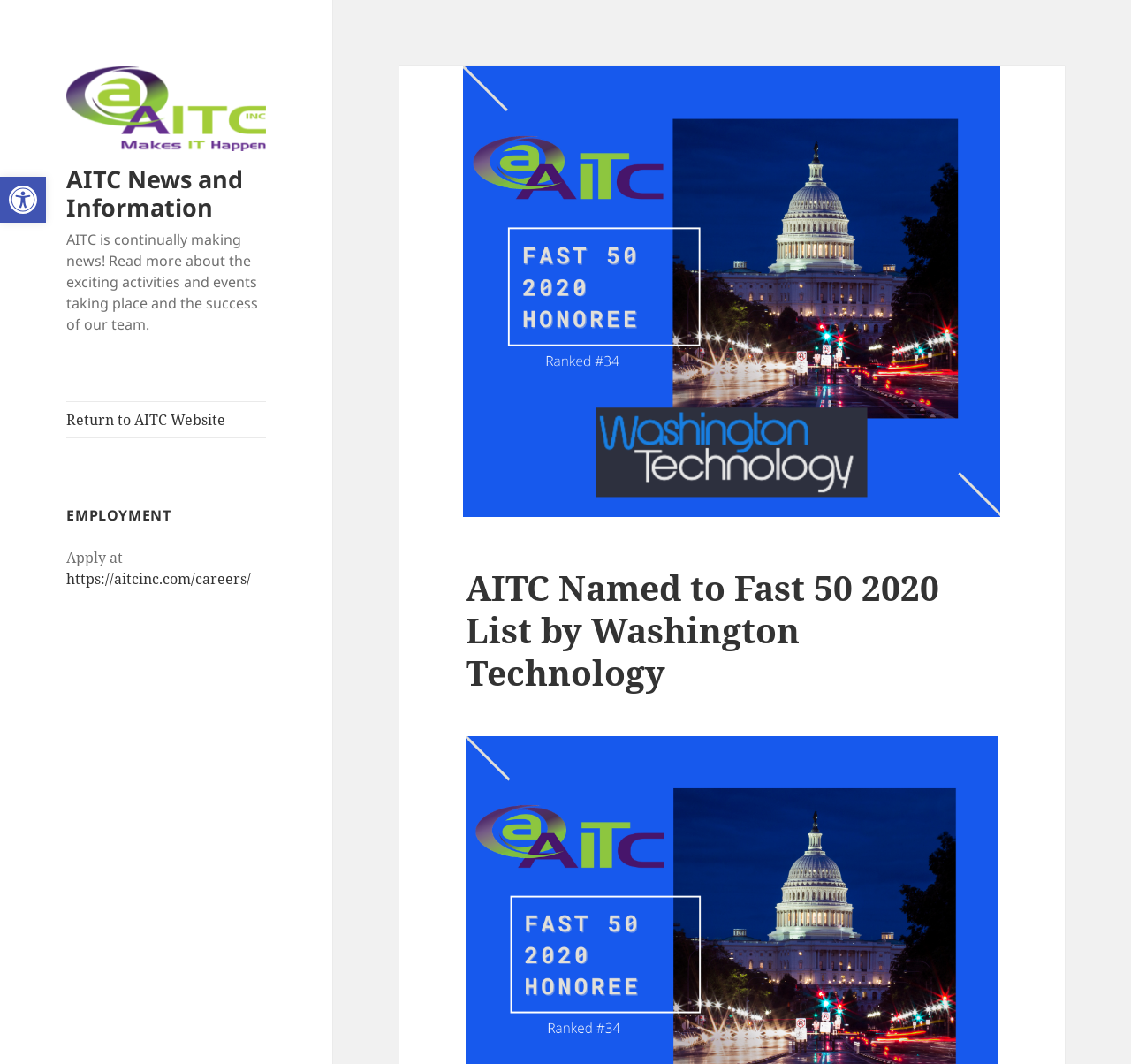Please provide the bounding box coordinate of the region that matches the element description: parent_node: AITC News and Information. Coordinates should be in the format (top-left x, top-left y, bottom-right x, bottom-right y) and all values should be between 0 and 1.

[0.059, 0.09, 0.235, 0.111]